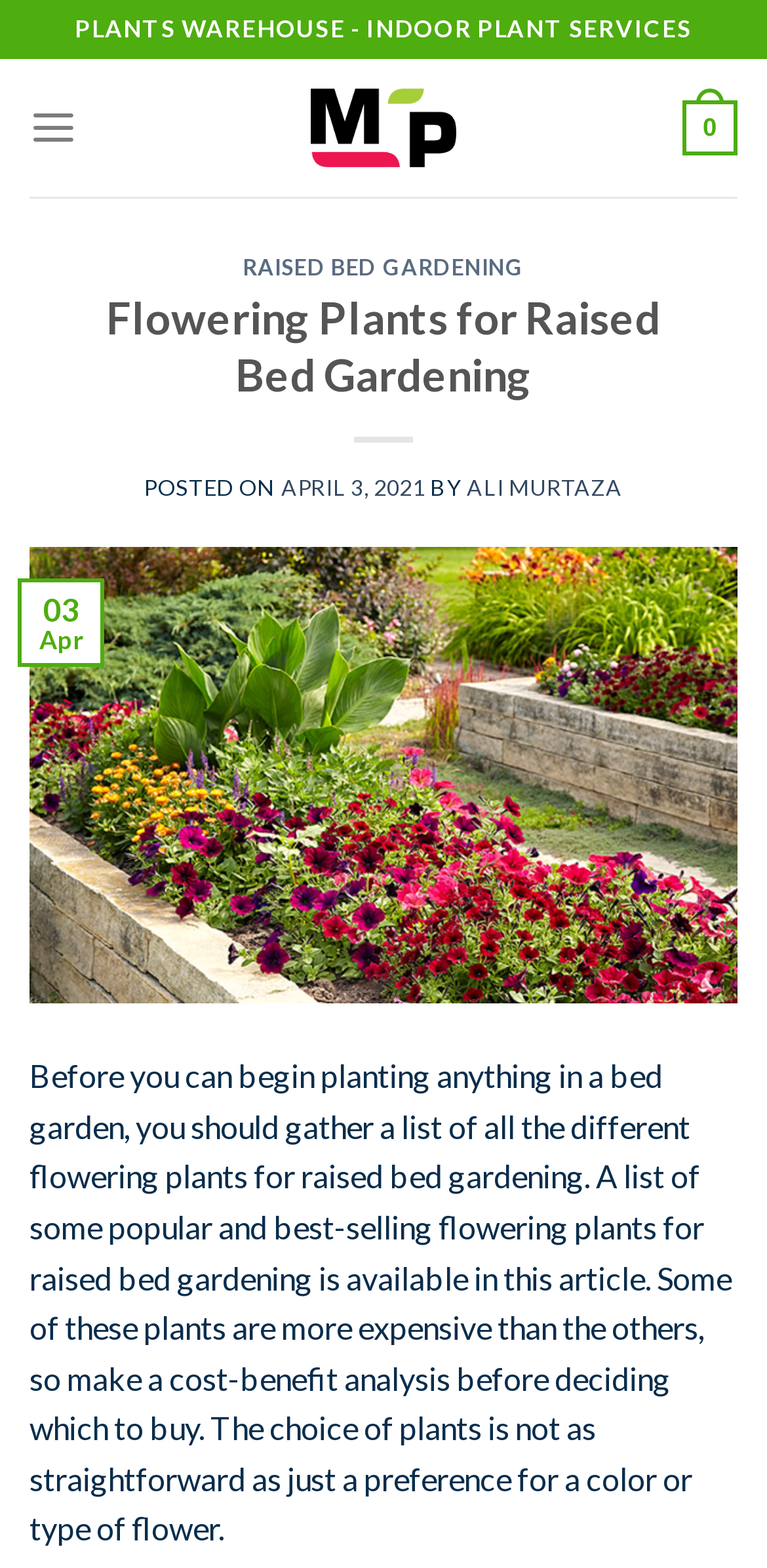Mark the bounding box of the element that matches the following description: "aria-label="Menu"".

[0.038, 0.051, 0.101, 0.112]